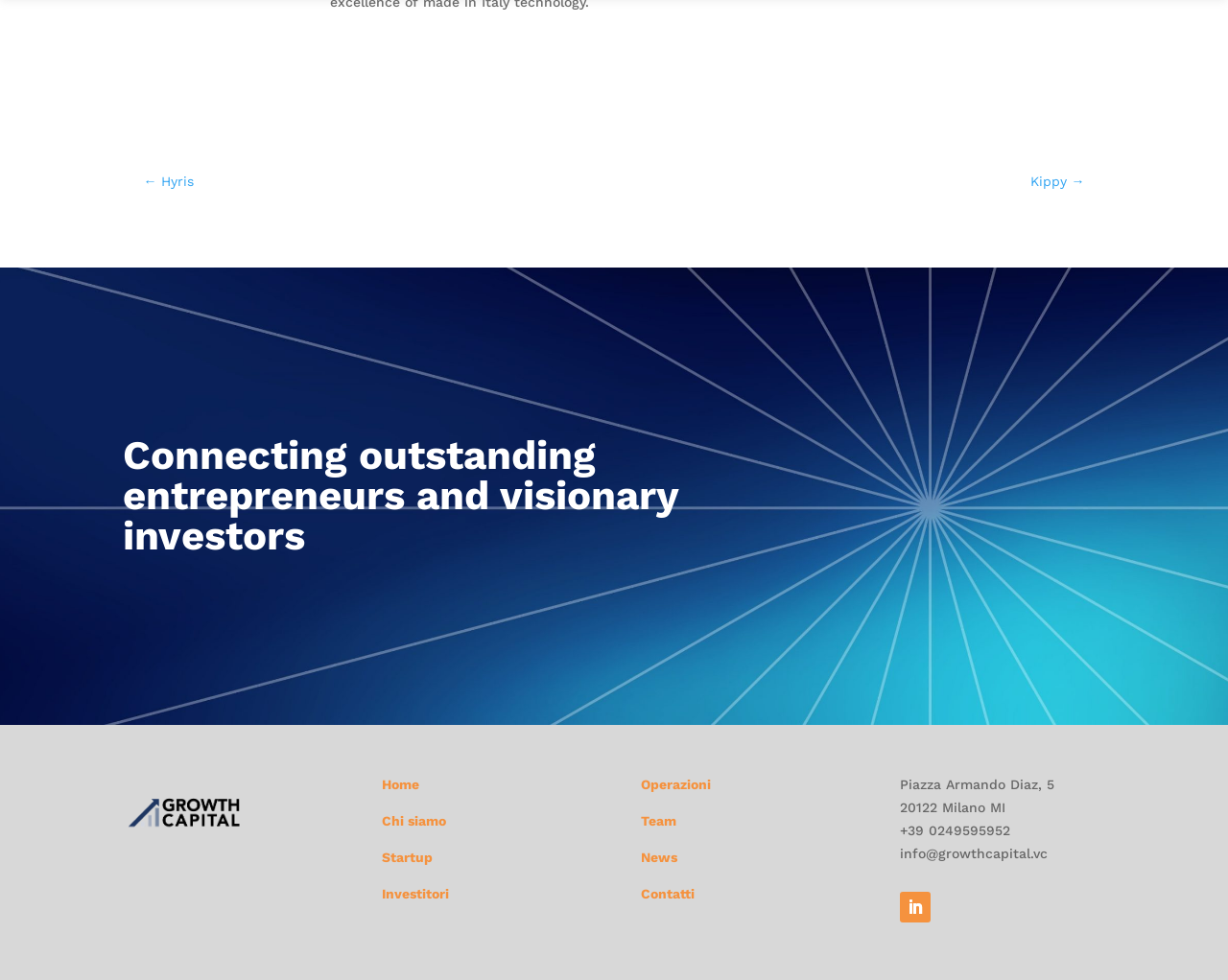Please indicate the bounding box coordinates of the element's region to be clicked to achieve the instruction: "learn about the team". Provide the coordinates as four float numbers between 0 and 1, i.e., [left, top, right, bottom].

[0.522, 0.83, 0.551, 0.845]